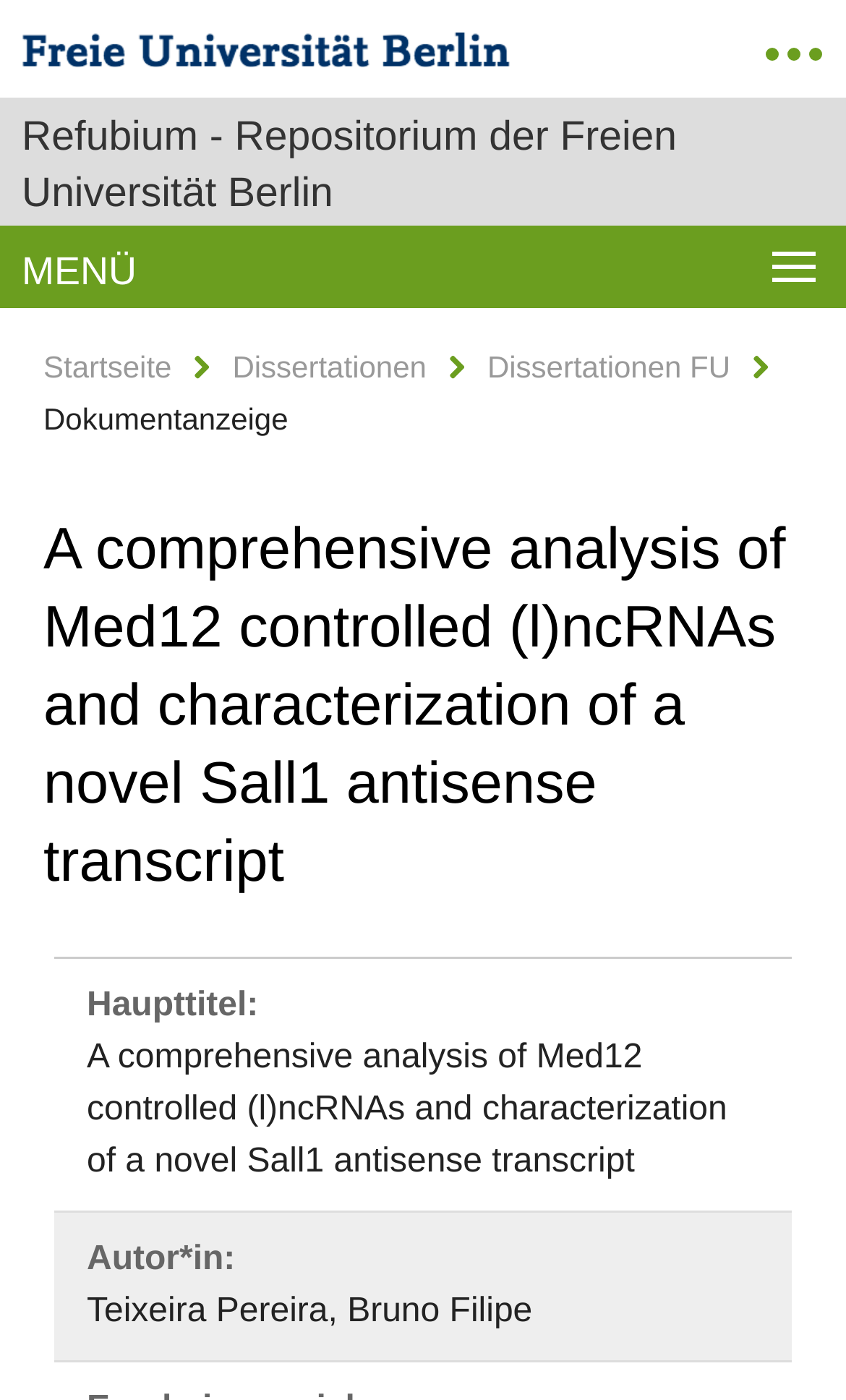What is the bounding box coordinate of the logo?
Please provide a comprehensive and detailed answer to the question.

I found the answer by looking at the image element with the description 'Logo der Freien Universität Berlin' and its corresponding bounding box coordinates.